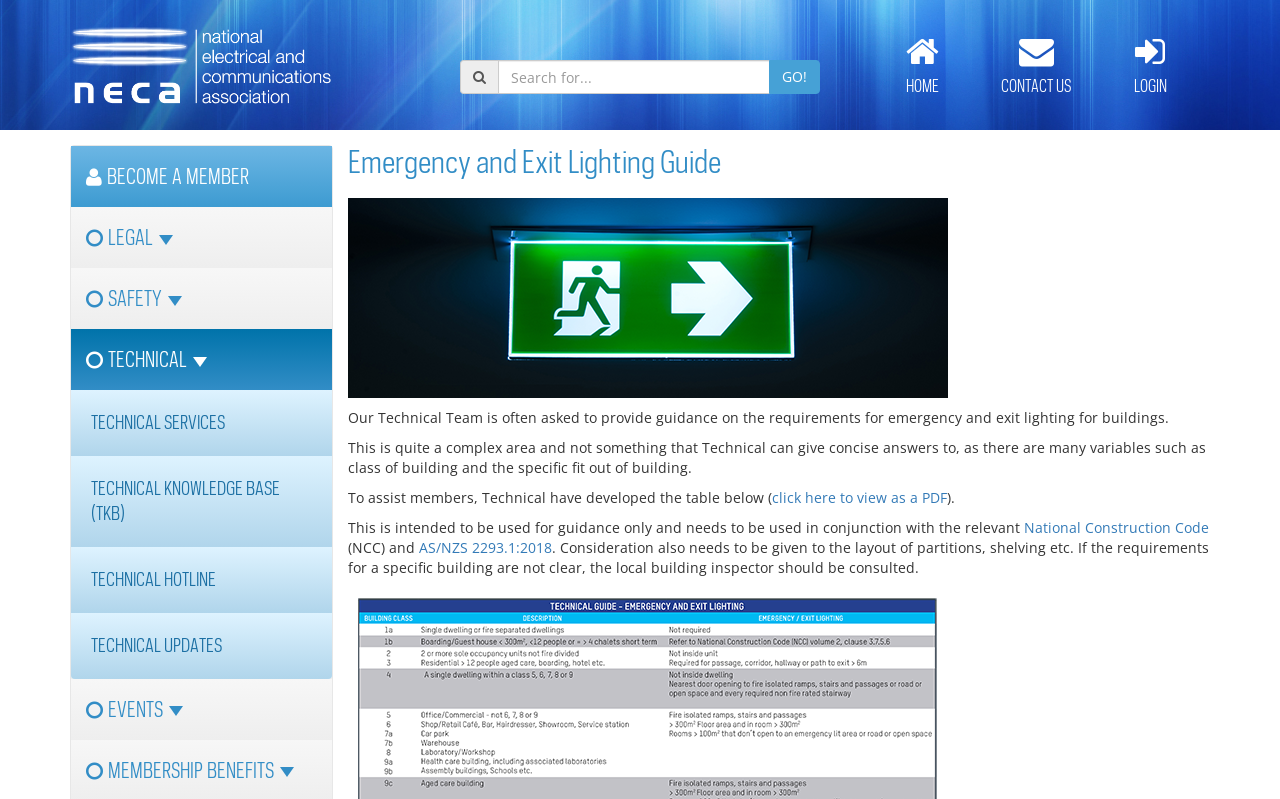Could you highlight the region that needs to be clicked to execute the instruction: "Search for something"?

[0.389, 0.075, 0.602, 0.118]